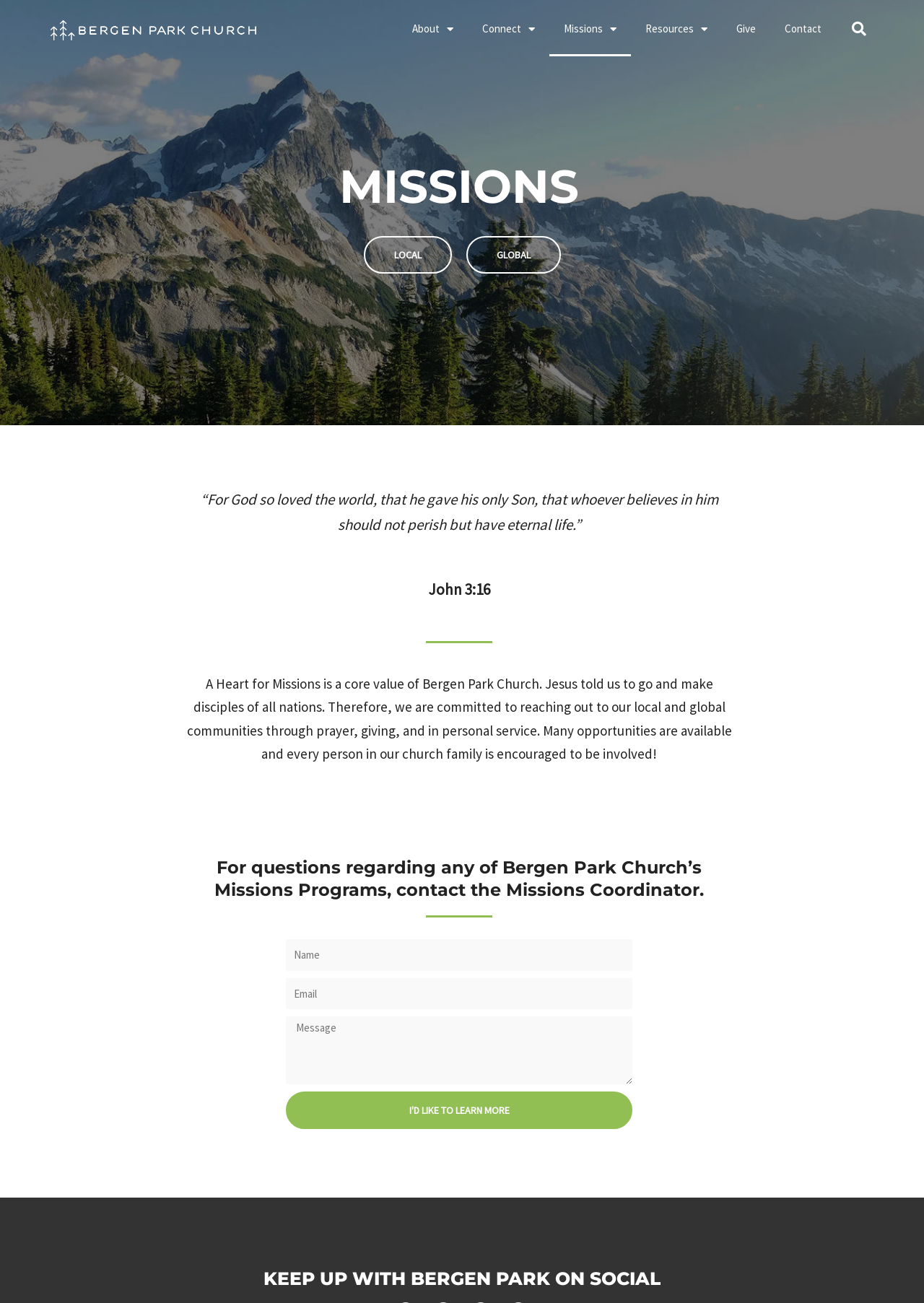Based on the element description: "I'd like to learn more", identify the UI element and provide its bounding box coordinates. Use four float numbers between 0 and 1, [left, top, right, bottom].

[0.31, 0.838, 0.685, 0.866]